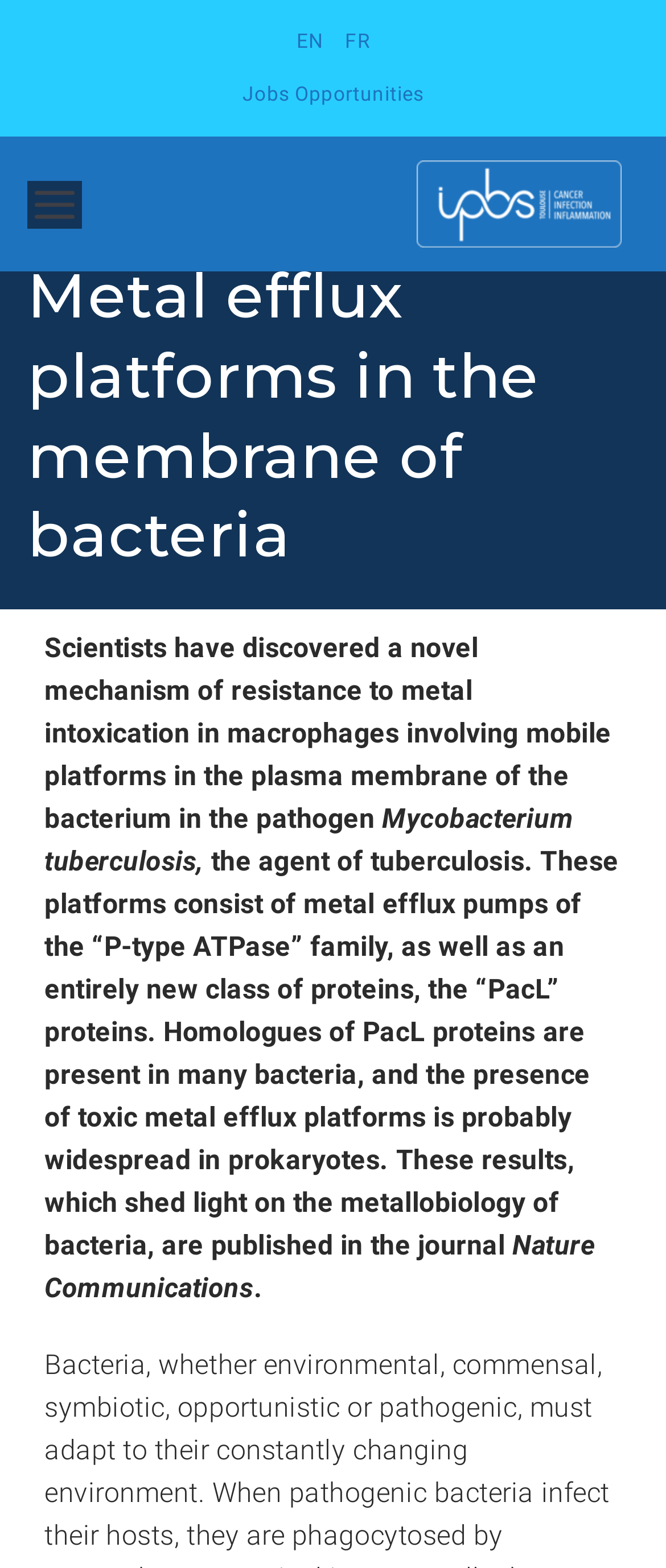What is the topic of the article?
Look at the webpage screenshot and answer the question with a detailed explanation.

The topic of the article is about metal efflux platforms in the membrane of bacteria, as indicated by the heading 'Metal efflux platforms in the membrane of bacteria' and the subsequent text describing the discovery of a novel mechanism of resistance to metal intoxication in macrophages.